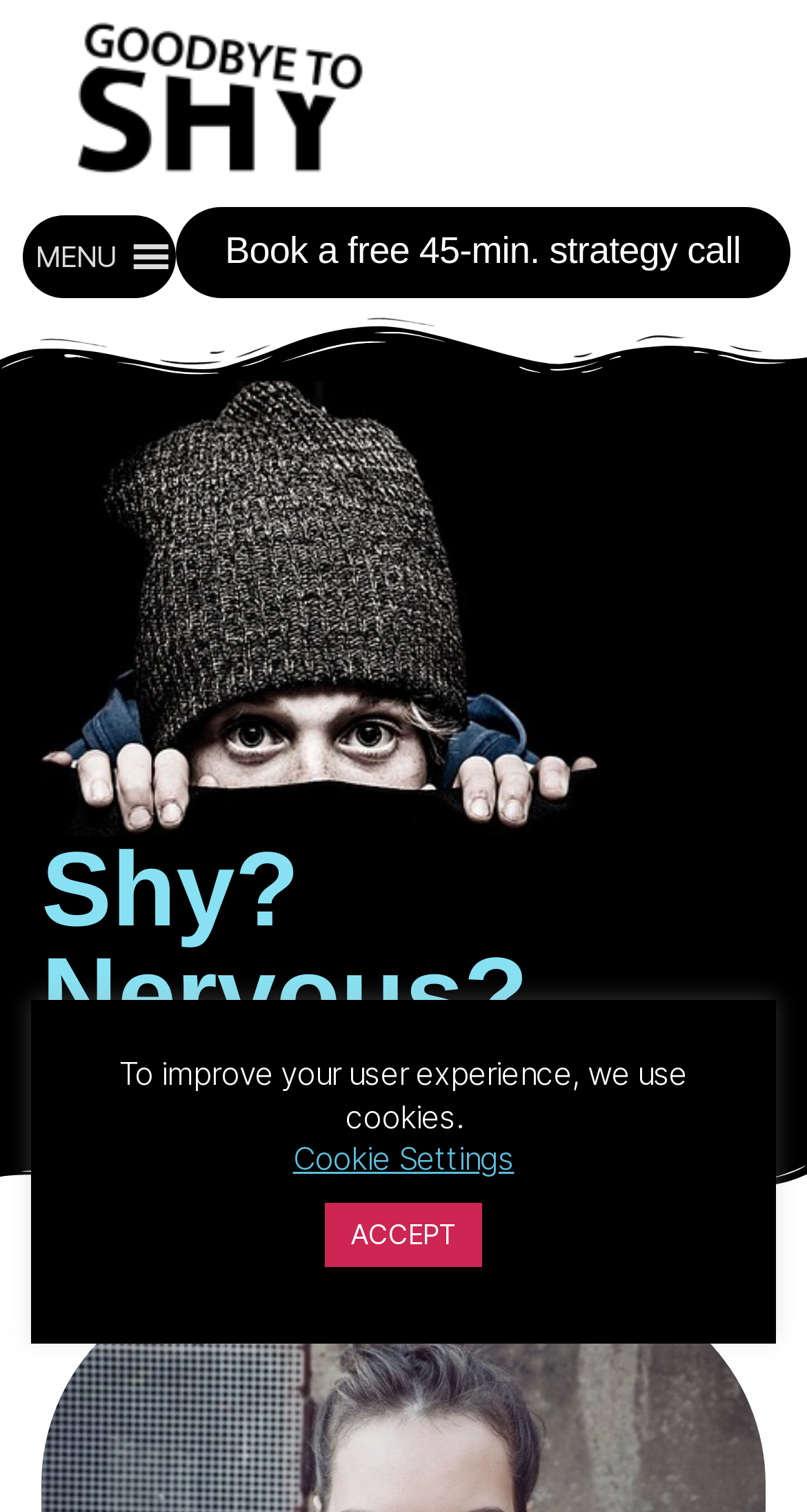Identify the bounding box coordinates for the UI element mentioned here: "Cookie Settings". Provide the coordinates as four float values between 0 and 1, i.e., [left, top, right, bottom].

[0.363, 0.753, 0.637, 0.779]